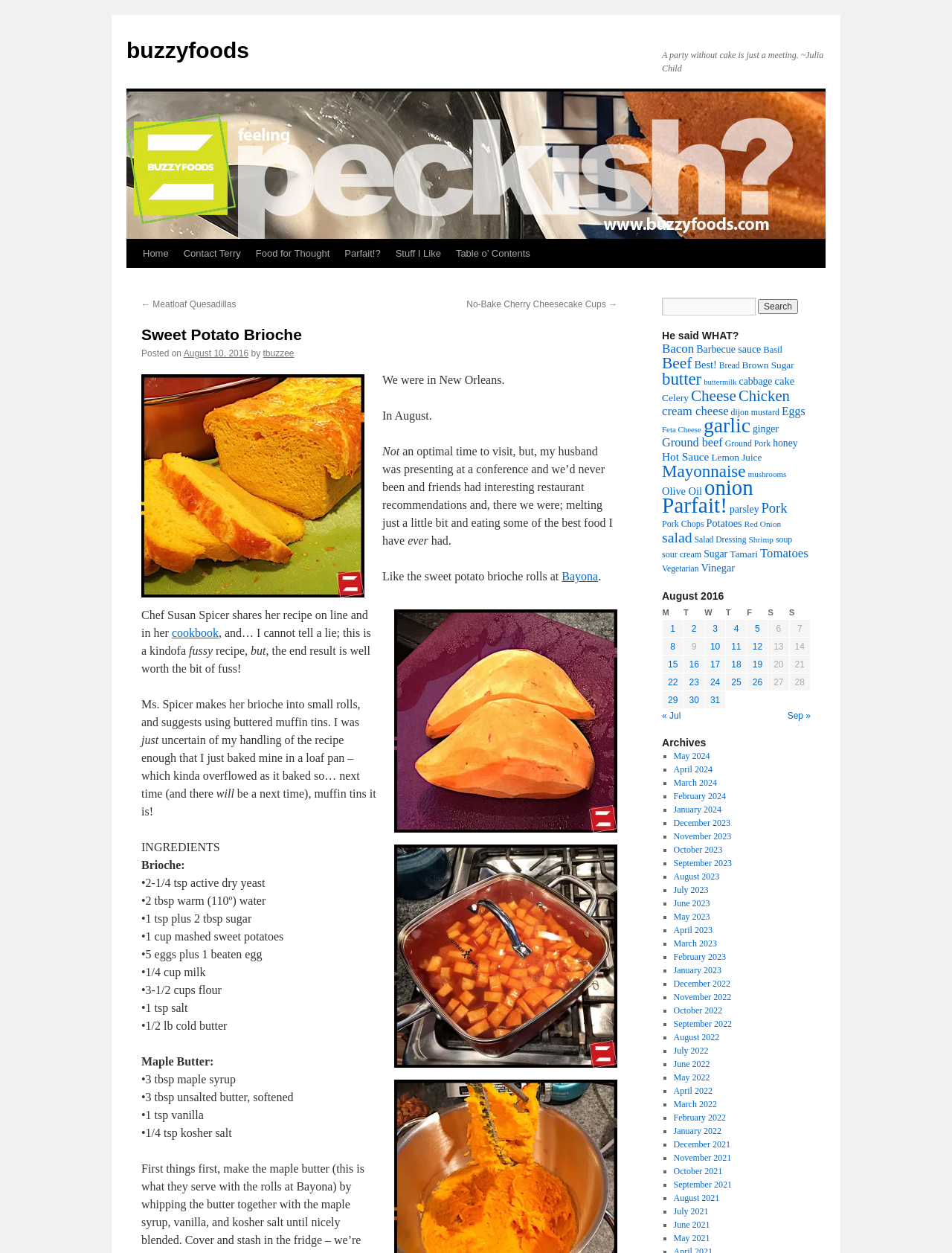Please determine the bounding box coordinates for the element that should be clicked to follow these instructions: "Click the 'Home' link".

[0.142, 0.191, 0.185, 0.214]